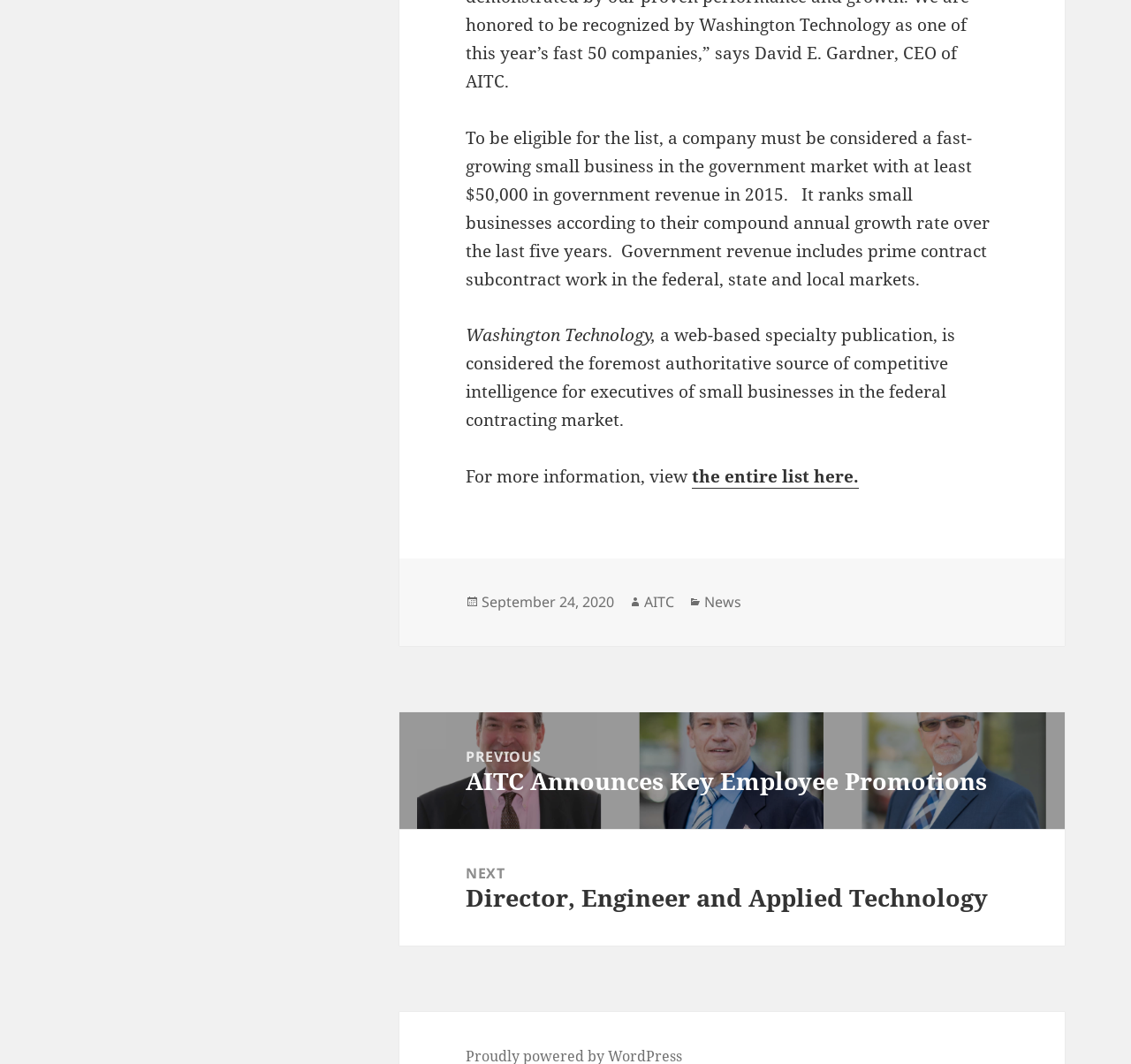What is the name of the publication?
Using the information presented in the image, please offer a detailed response to the question.

The StaticText element with the text 'Washington Technology,' indicates that the name of the publication is Washington Technology.